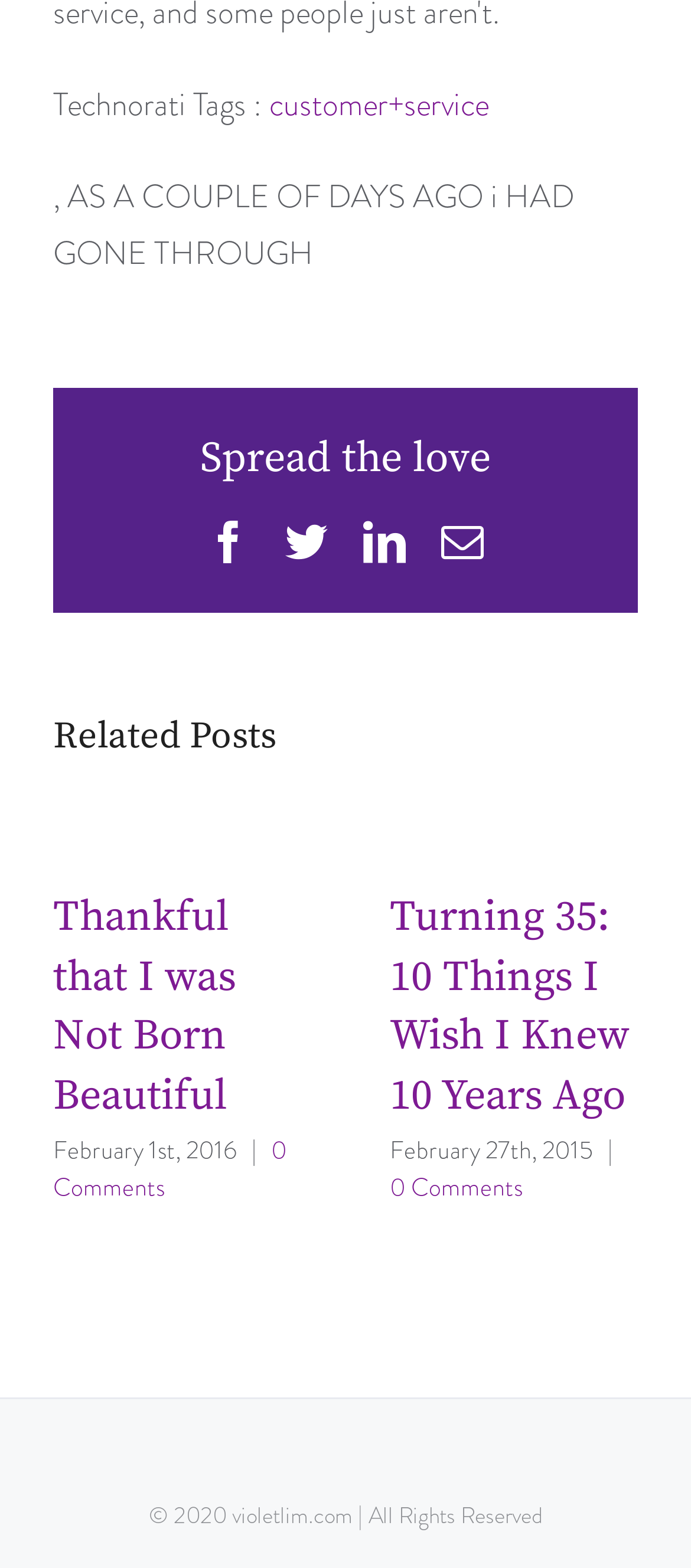Locate the bounding box coordinates of the item that should be clicked to fulfill the instruction: "Read related post 'Thankful that I was Not Born Beautiful'".

[0.077, 0.567, 0.436, 0.719]